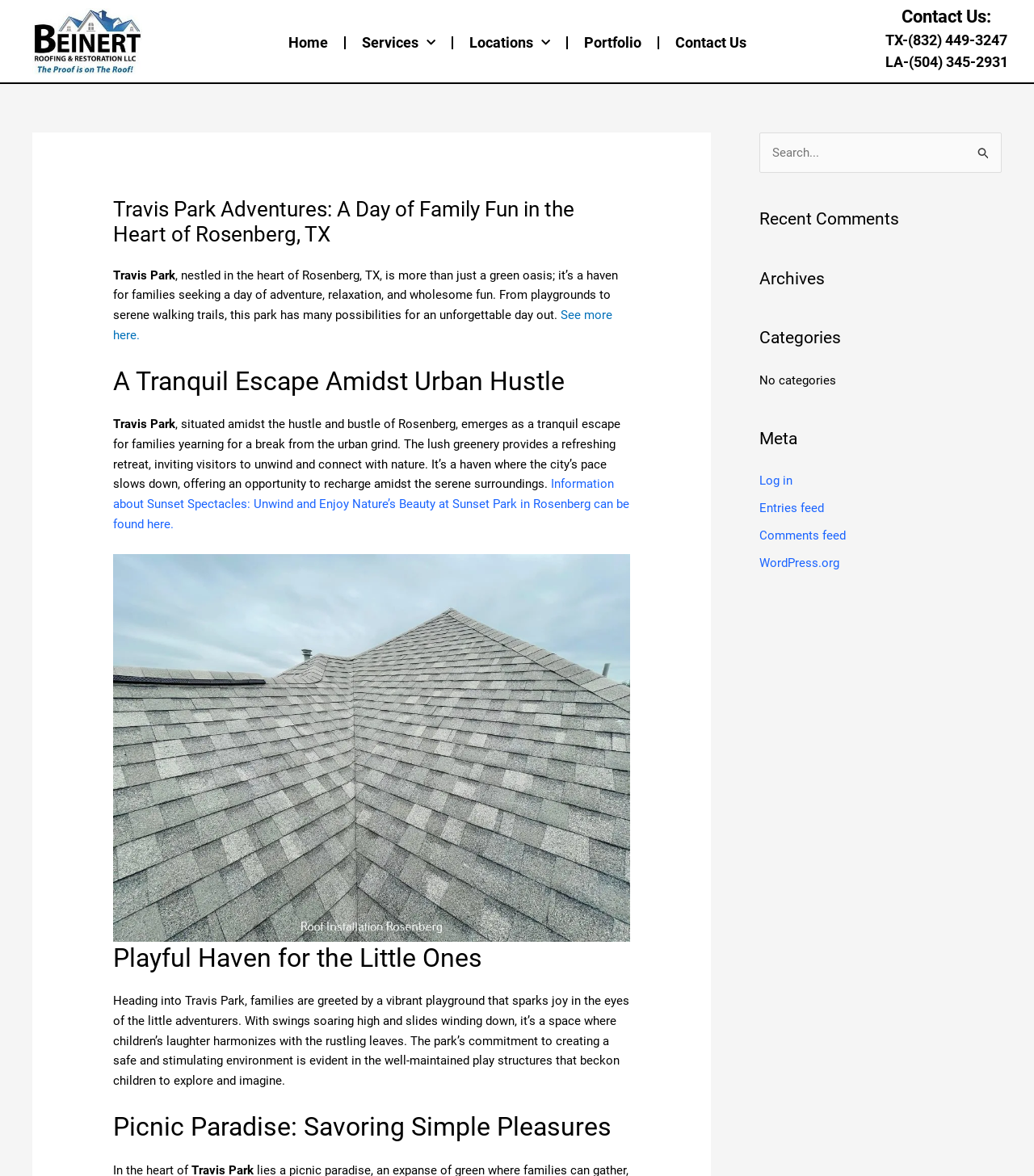Please identify the bounding box coordinates of the area I need to click to accomplish the following instruction: "View your cart".

None